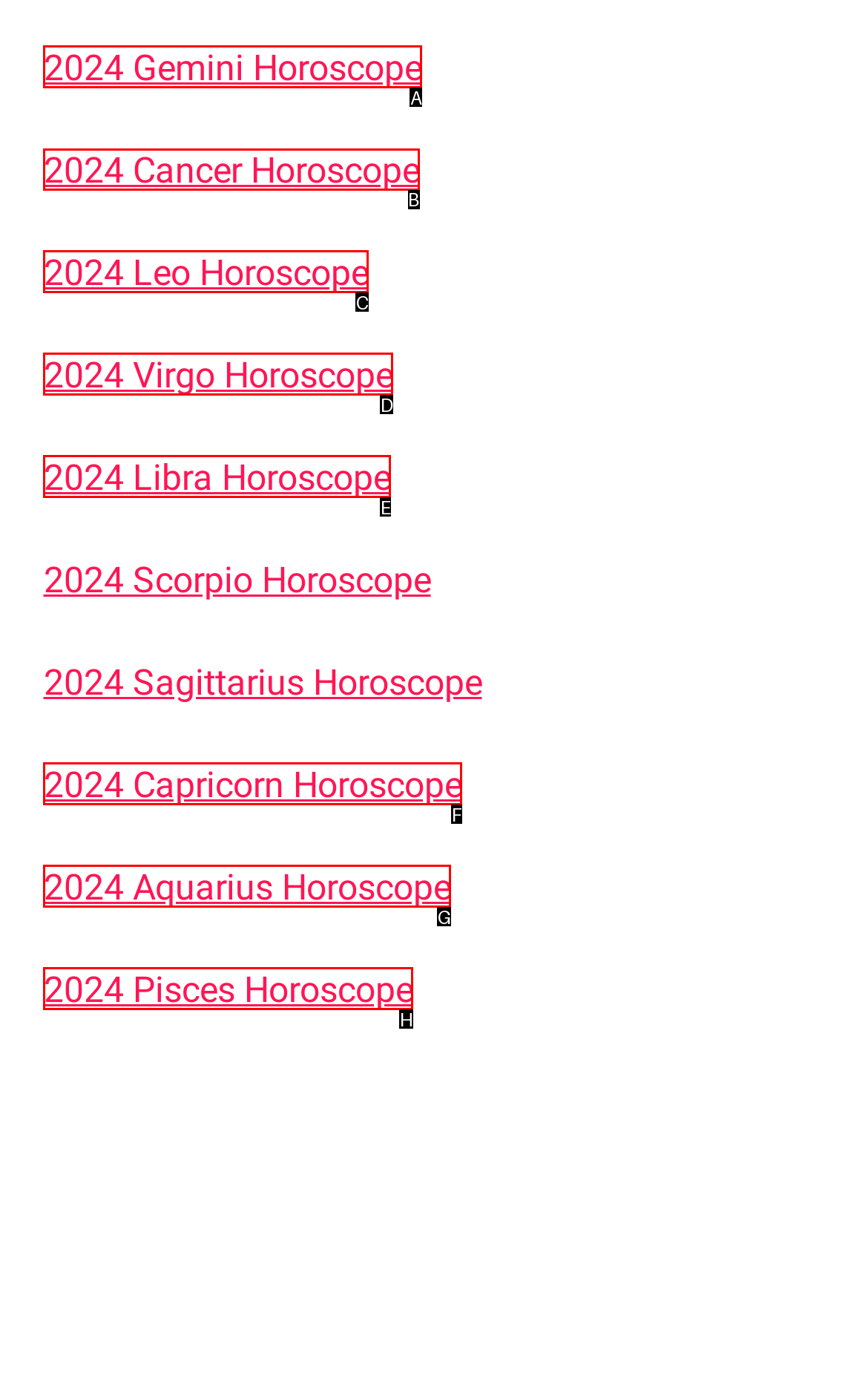Which HTML element should be clicked to complete the task: view 2024 Cancer Horoscope? Answer with the letter of the corresponding option.

B